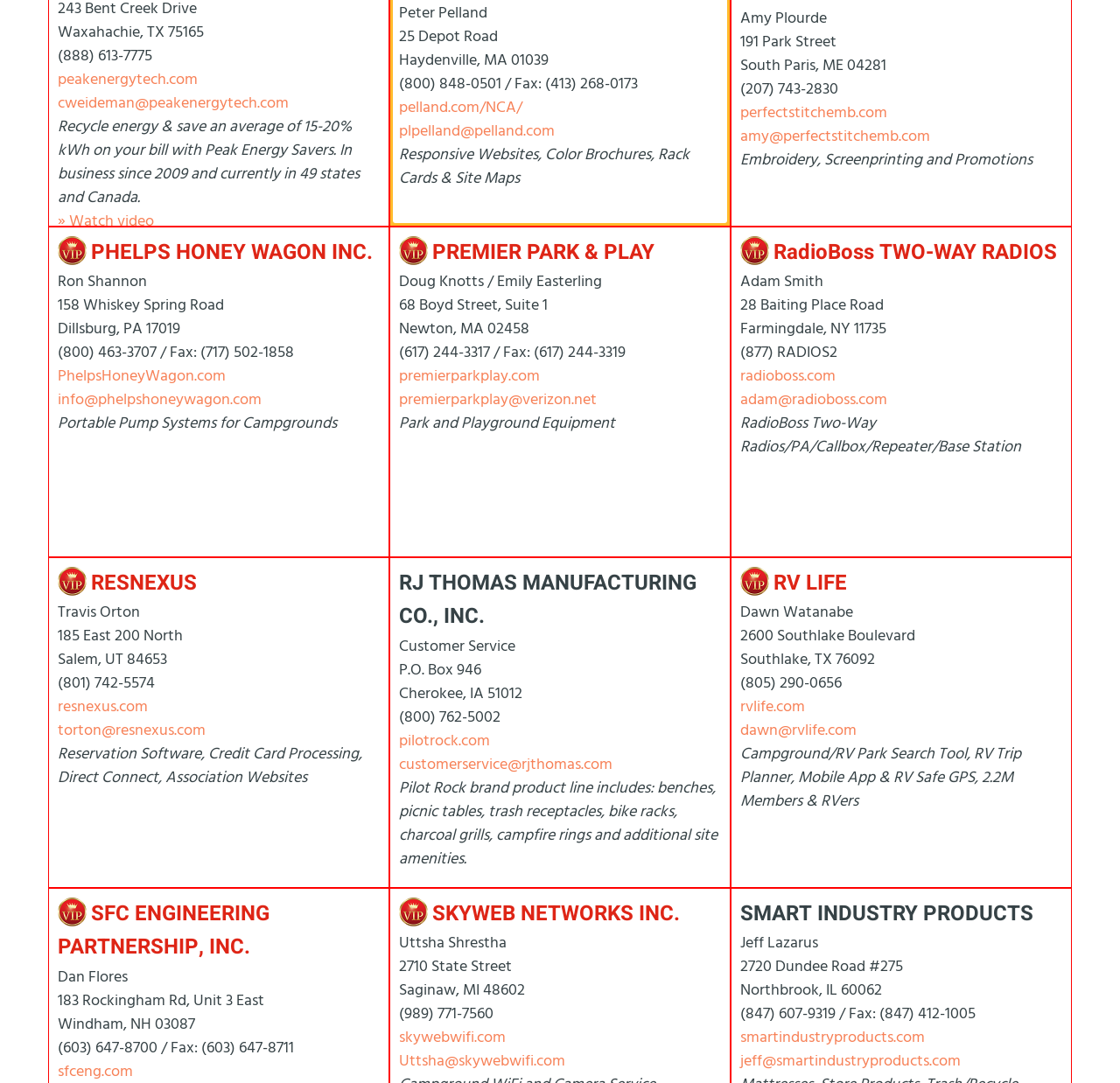Locate the bounding box coordinates of the area to click to fulfill this instruction: "learn about RadioBoss Two-Way Radios". The bounding box should be presented as four float numbers between 0 and 1, in the order [left, top, right, bottom].

[0.691, 0.219, 0.944, 0.247]